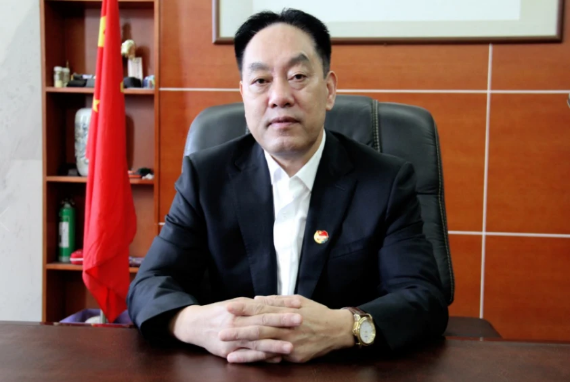Describe all significant details and elements found in the image.

The image features Lin Jinxiang, the founder and Chairman of Jiande Chaomei Daily Chemical Co., Ltd., a prominent figure in the respiratory protection industry in China. He is seated at his desk in an office environment, dressed in a formal black suit over a white shirt, exuding a sense of authority and professionalism. Behind him, a red flag of China can be seen, symbolizing his commitment to his national roots and pride. The office setting is well-organized, with decorative items and a green object hinting at the company’s focus on health and safety. Lin Jinxiang is known for his leadership in advancing safety products over four decades, significantly impacting the market with innovations in protective masks.